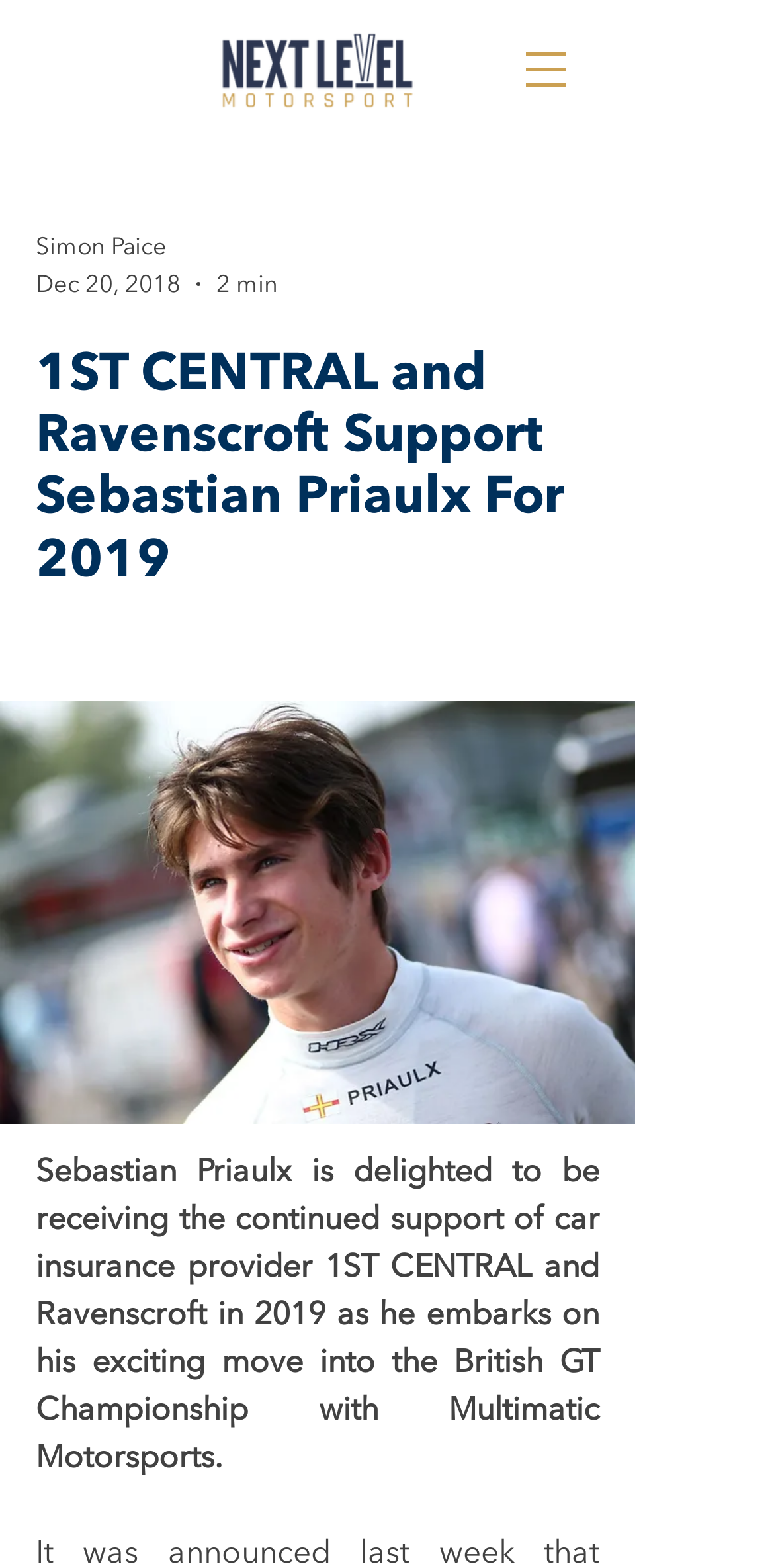Determine the main heading text of the webpage.

1ST CENTRAL and Ravenscroft Support Sebastian Priaulx For 2019